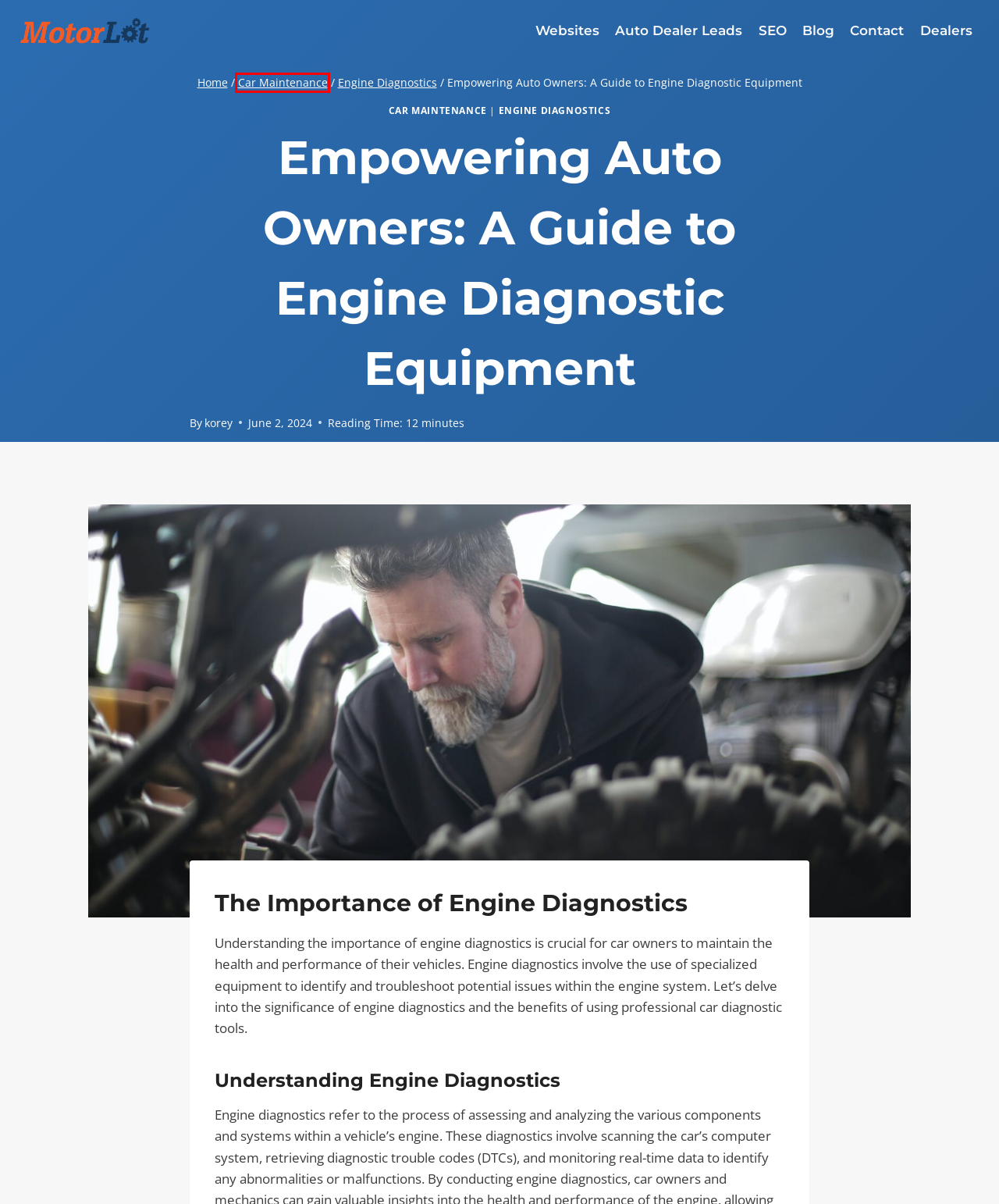Analyze the screenshot of a webpage with a red bounding box and select the webpage description that most accurately describes the new page resulting from clicking the element inside the red box. Here are the candidates:
A. Blog - Auto Dealer Marketing & Management Software - MotorLot
B. Car Maintenance Archives - Auto Dealer Marketing & Management Software - MotorLot
C. Engine Diagnostics Archives - Auto Dealer Marketing & Management Software - MotorLot
D. korey, Author at Auto Dealer Marketing & Management Software - MotorLot
E. Auto Dealer Search Engine Optimization - Auto Dealer Marketing & Management Software - MotorLot
F. Best Auto Dealer Websites - Auto Dealer Marketing & Management Software - MotorLot
G. Contact - Auto Dealer Marketing & Management Software - MotorLot
H. Auto Dealer Sales & Marketing Software - MotorLot 800-652-8456

B